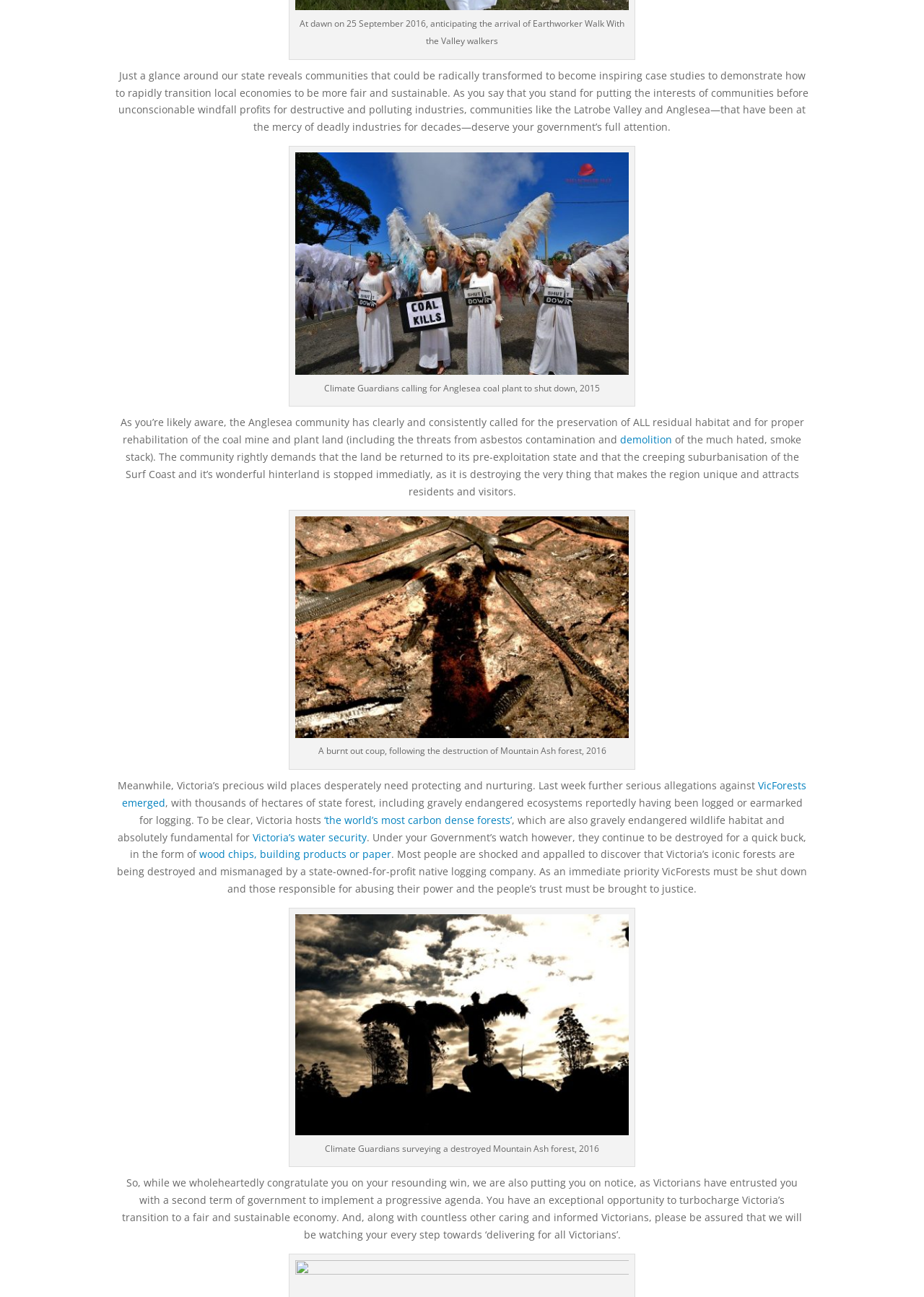Identify the bounding box coordinates of the section to be clicked to complete the task described by the following instruction: "search". The coordinates should be four float numbers between 0 and 1, formatted as [left, top, right, bottom].

None